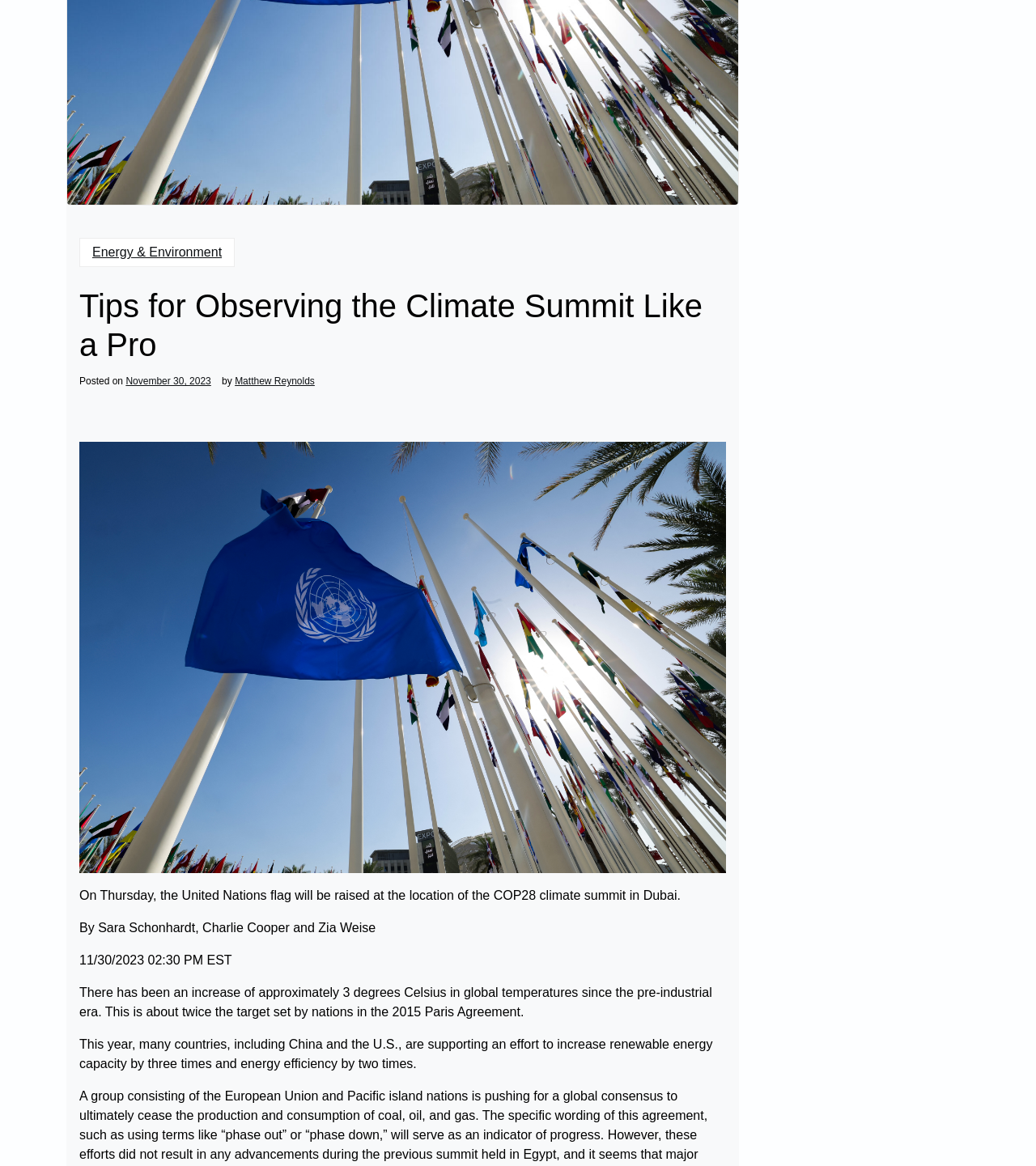Please specify the bounding box coordinates in the format (top-left x, top-left y, bottom-right x, bottom-right y), with values ranging from 0 to 1. Identify the bounding box for the UI component described as follows: Matthew Reynolds

[0.227, 0.323, 0.304, 0.331]